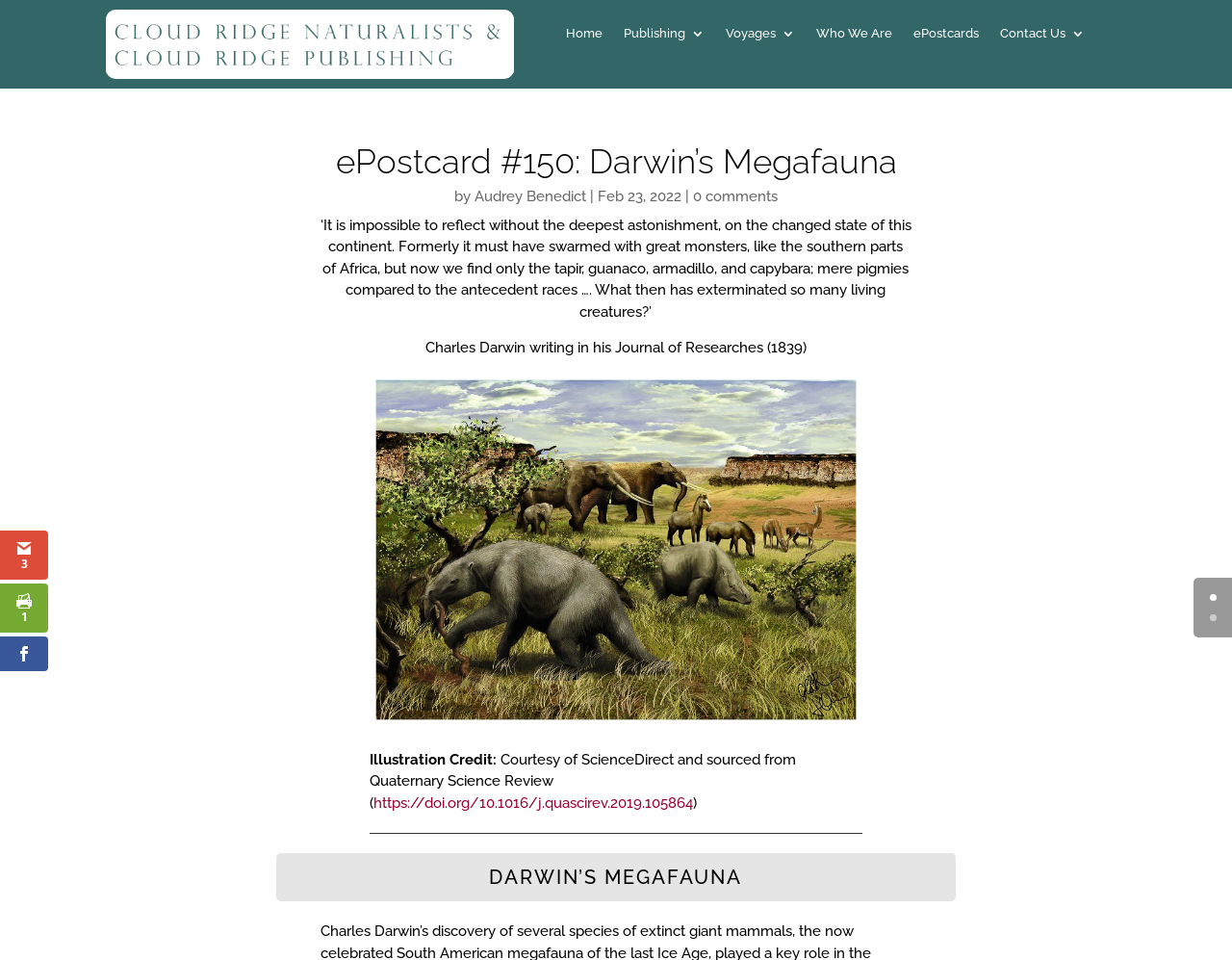Identify the bounding box coordinates of the specific part of the webpage to click to complete this instruction: "Check the comments".

[0.562, 0.195, 0.631, 0.213]